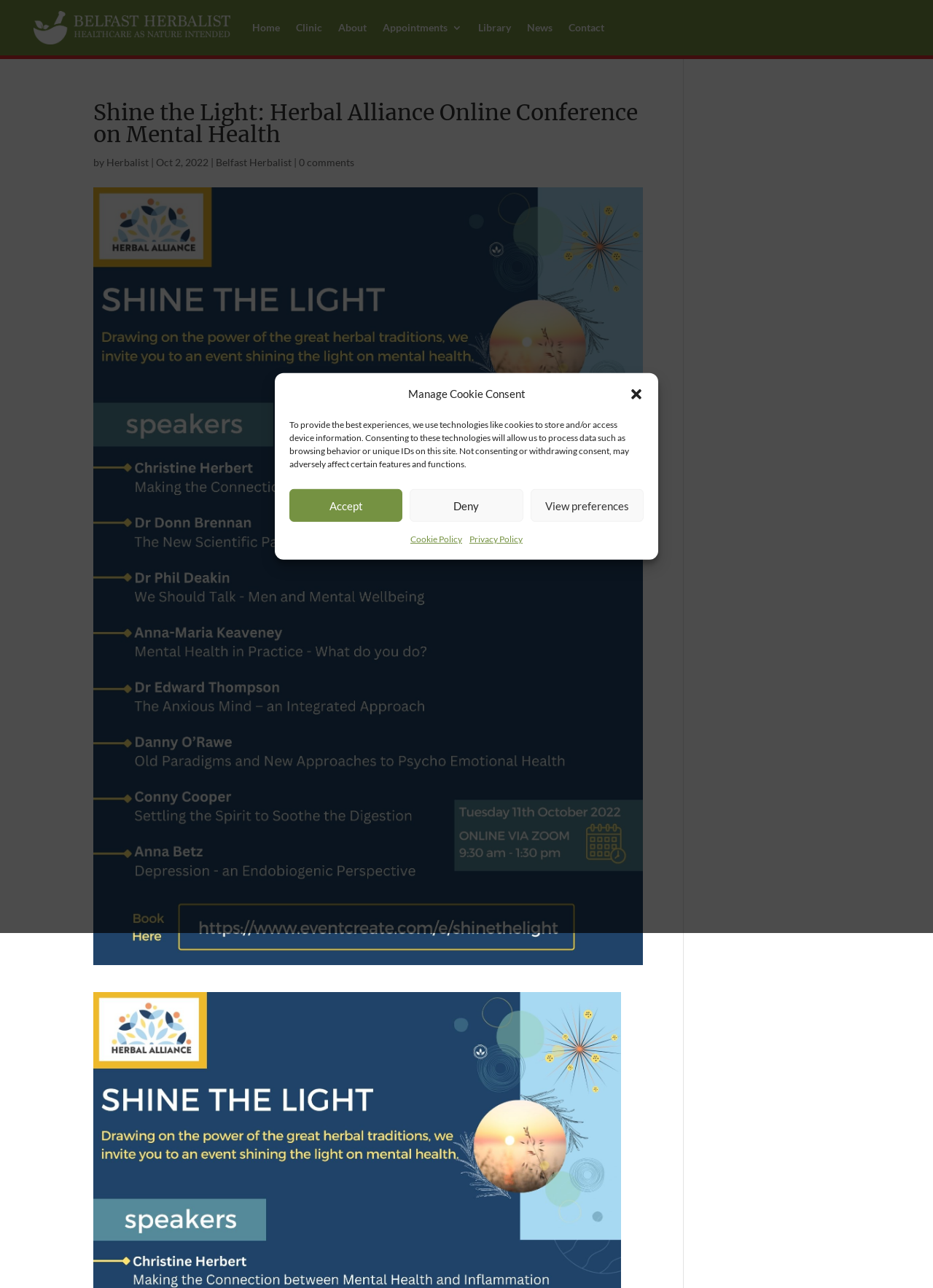How many comments are there on this page?
From the screenshot, provide a brief answer in one word or phrase.

0